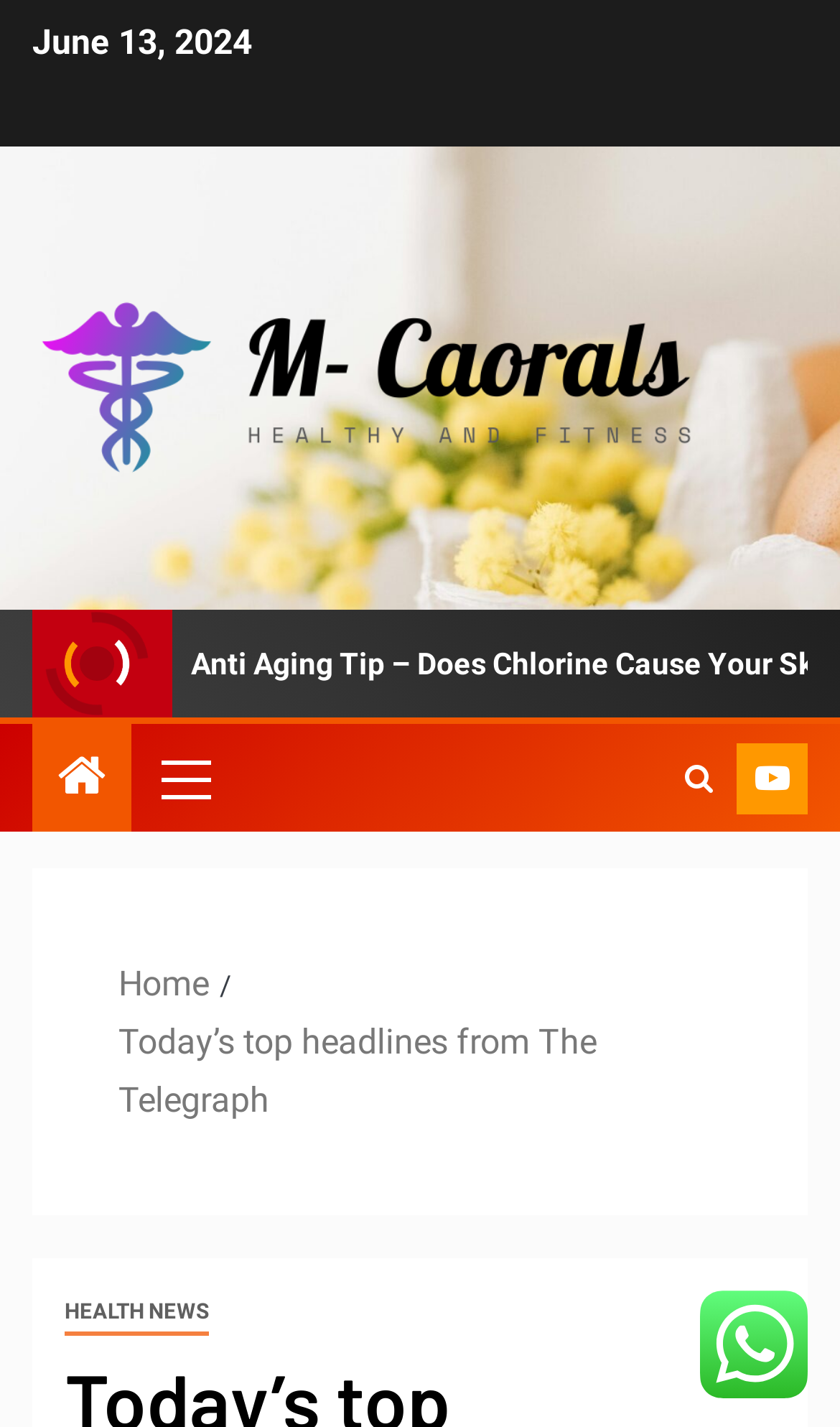How many links are present in the primary menu?
Please answer the question as detailed as possible.

I found the primary menu by looking at the generic element with bounding box coordinates [0.167, 0.507, 0.269, 0.583] and its child link element with bounding box coordinates [0.167, 0.507, 0.269, 0.583]. There is only one link present in the primary menu.